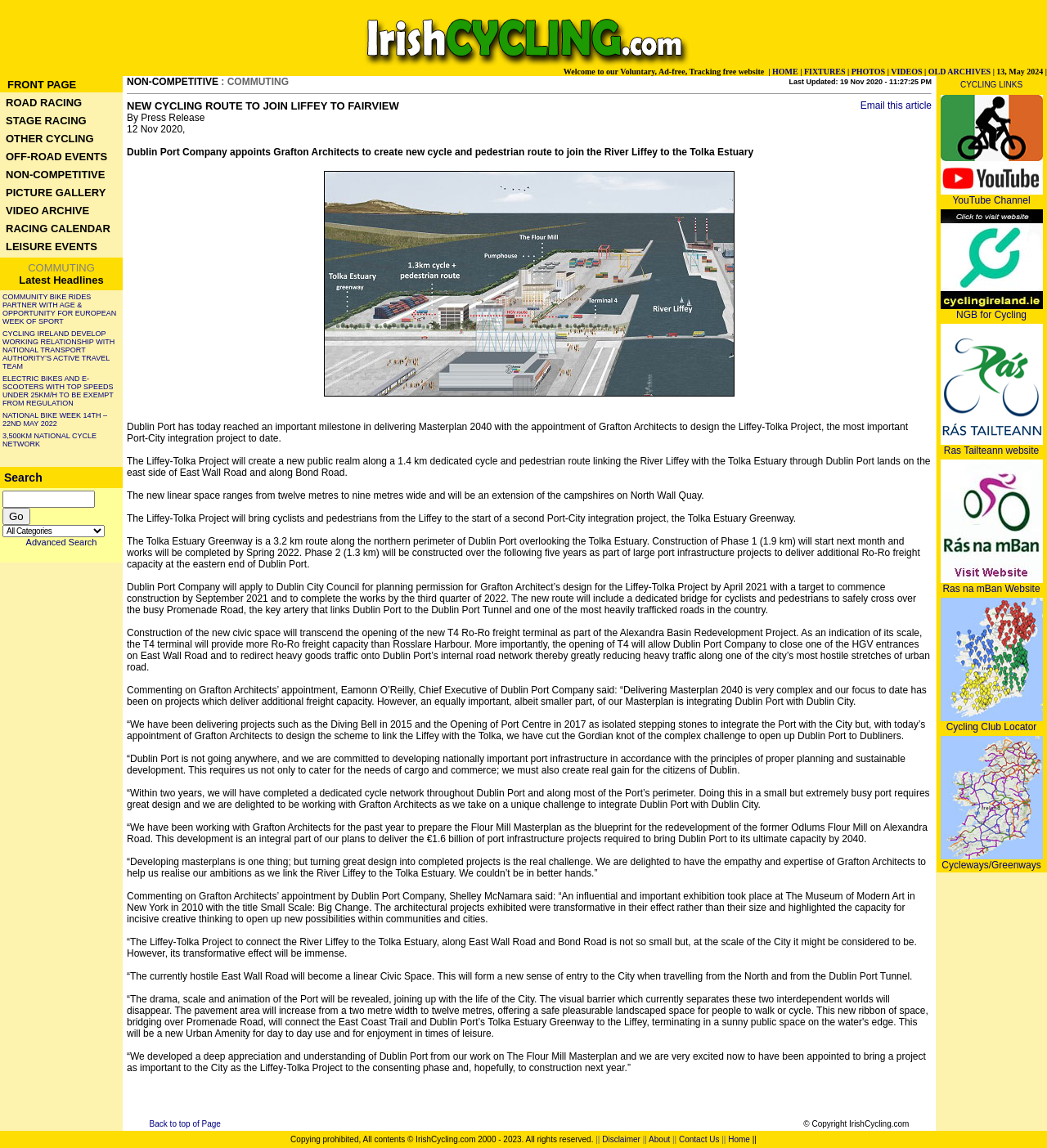Identify the bounding box coordinates of the clickable region to carry out the given instruction: "click on VIDEOS".

[0.851, 0.058, 0.883, 0.066]